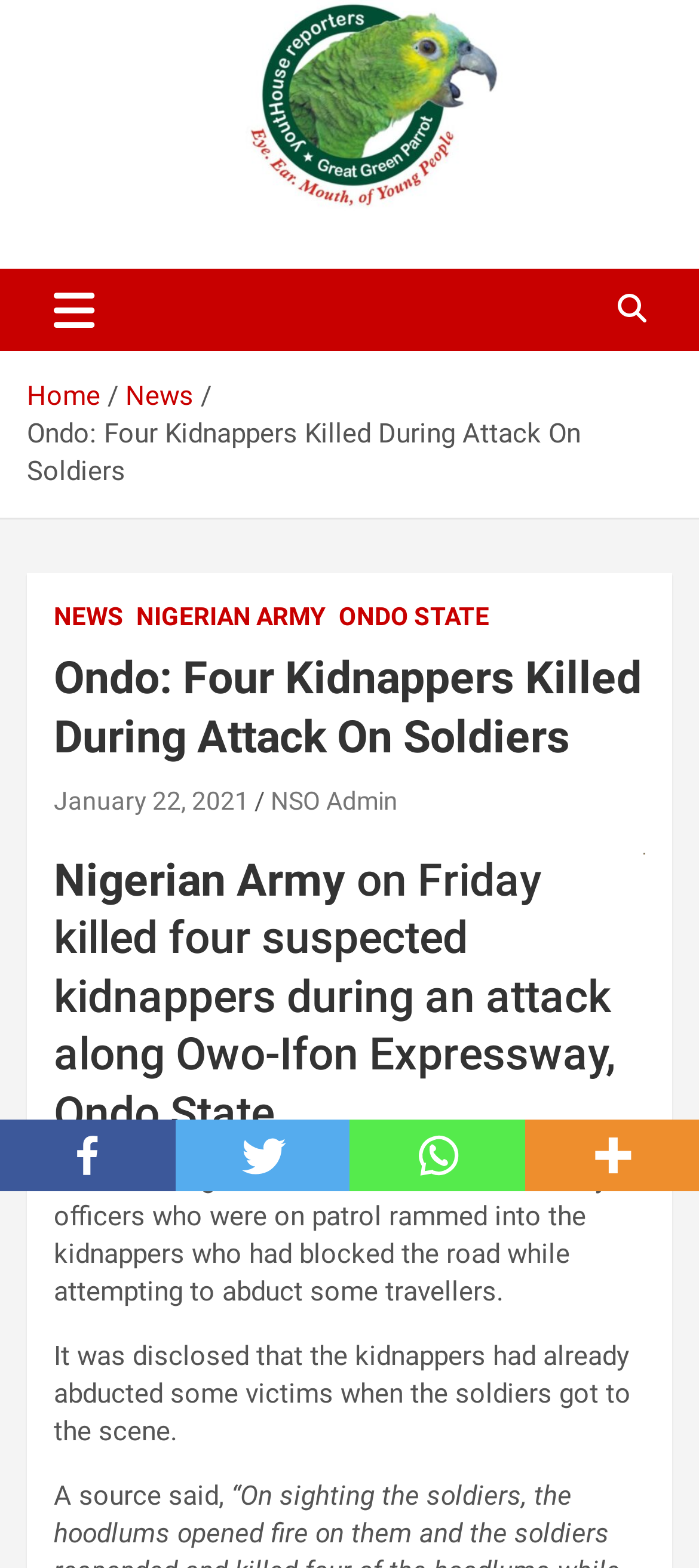Determine the bounding box coordinates of the region to click in order to accomplish the following instruction: "Read news about 'NIGERIAN ARMY'". Provide the coordinates as four float numbers between 0 and 1, specifically [left, top, right, bottom].

[0.195, 0.383, 0.467, 0.406]